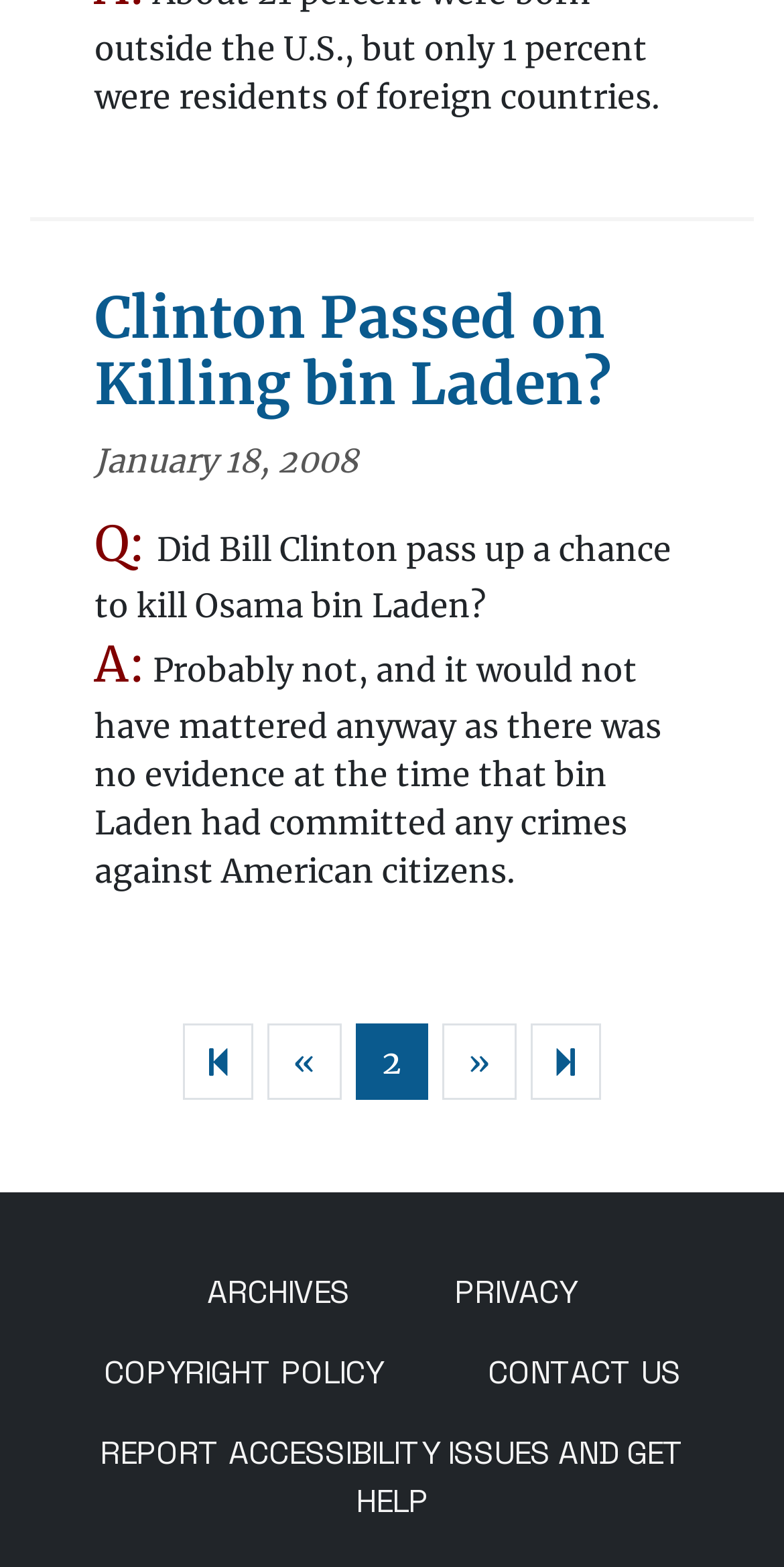Determine the coordinates of the bounding box for the clickable area needed to execute this instruction: "Read the article 'how much do you get paid for a learnership'".

None